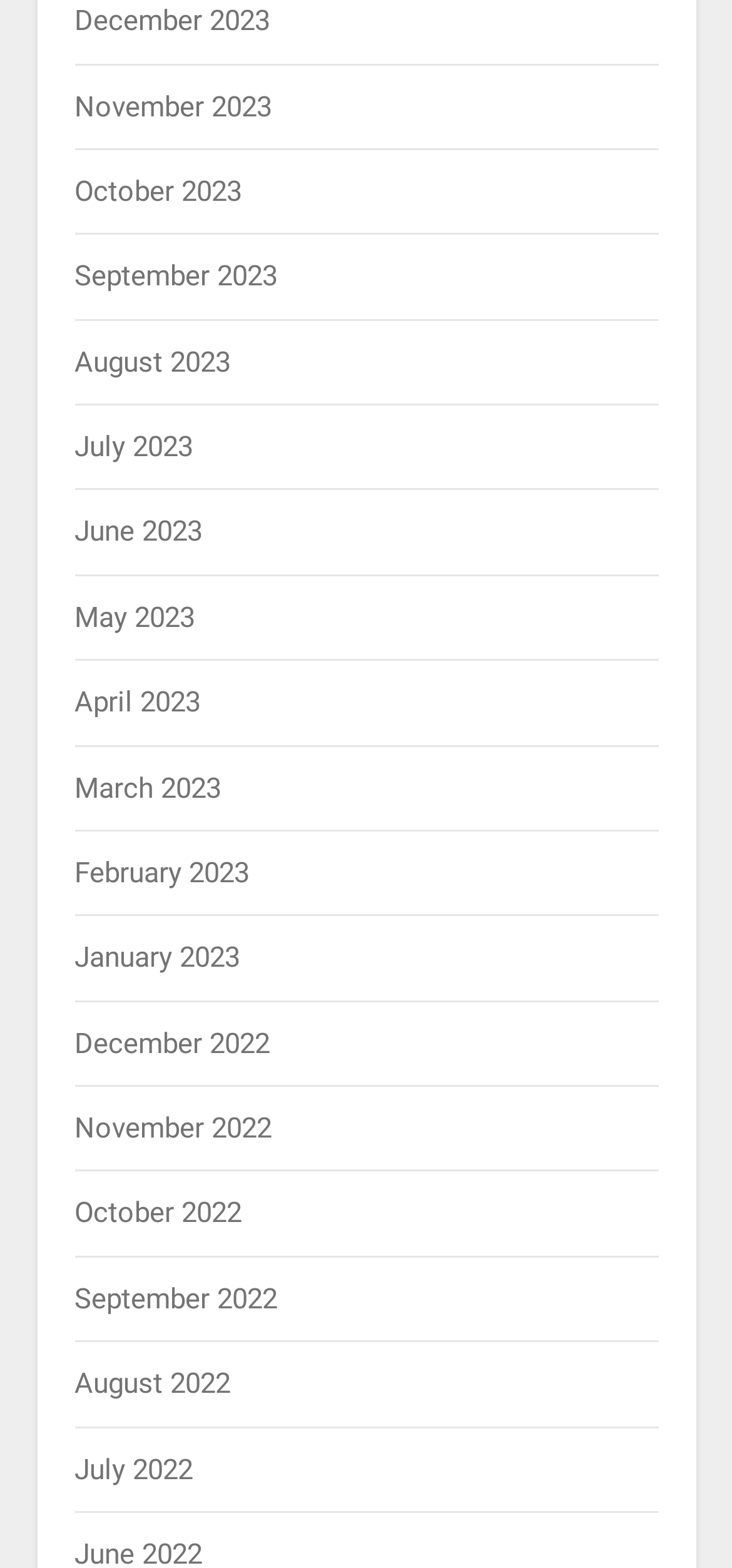Please analyze the image and give a detailed answer to the question:
How many links are there on the webpage?

I counted the number of links on the webpage, each representing a month, and found a total of 18 links.